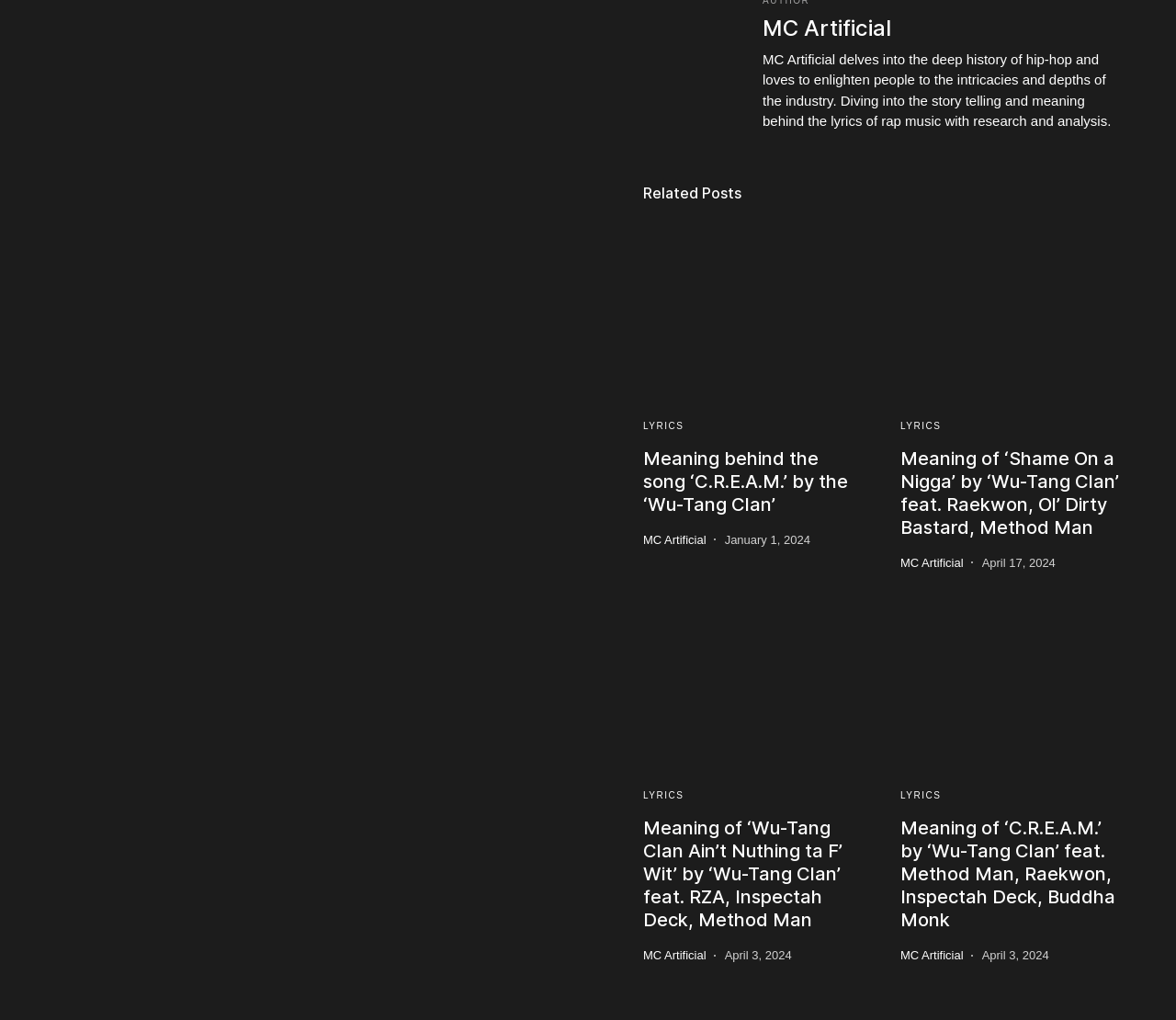Indicate the bounding box coordinates of the clickable region to achieve the following instruction: "Click the link to LYRICS."

[0.547, 0.412, 0.582, 0.422]